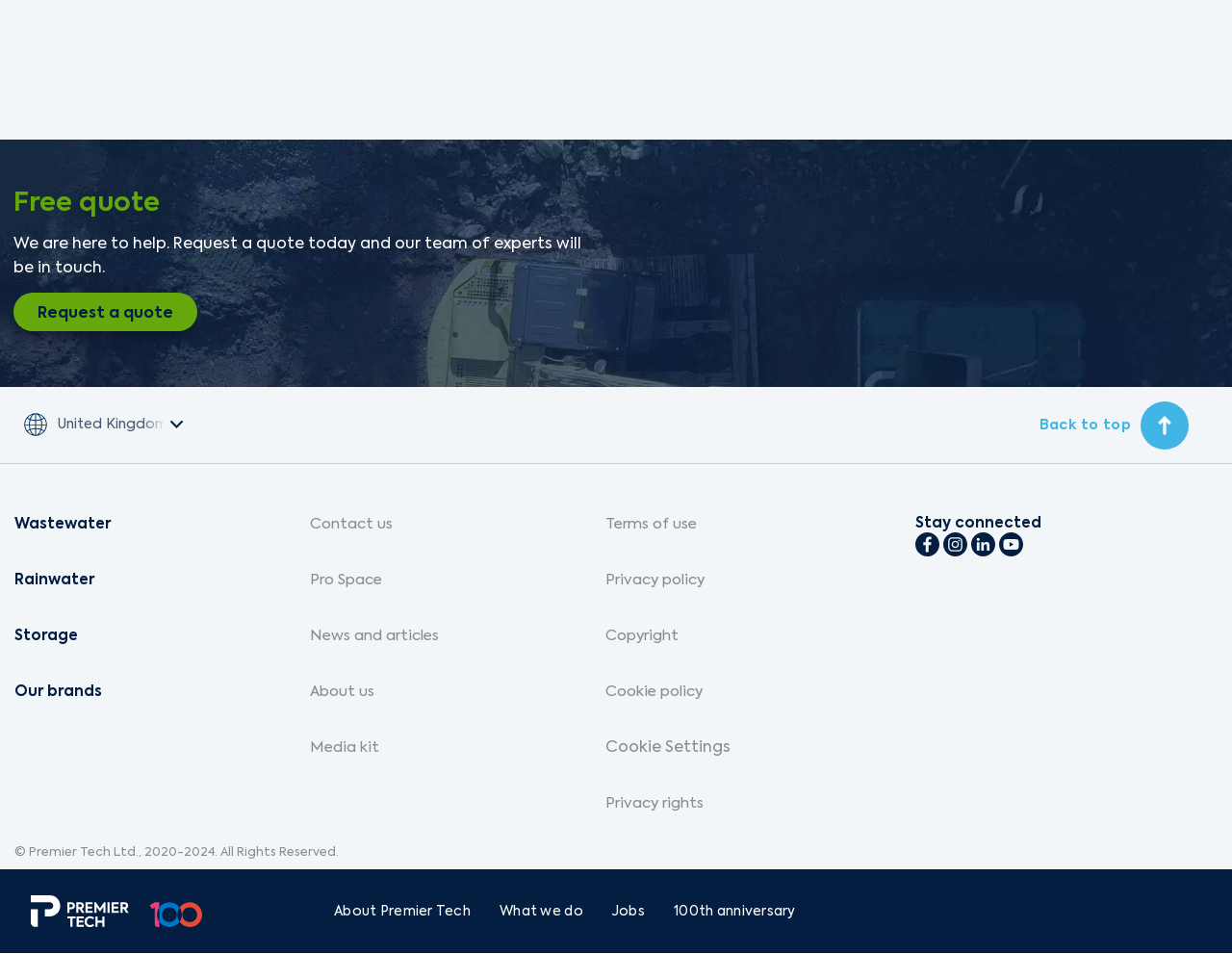Can you specify the bounding box coordinates of the area that needs to be clicked to fulfill the following instruction: "Contact us"?

[0.251, 0.537, 0.319, 0.559]